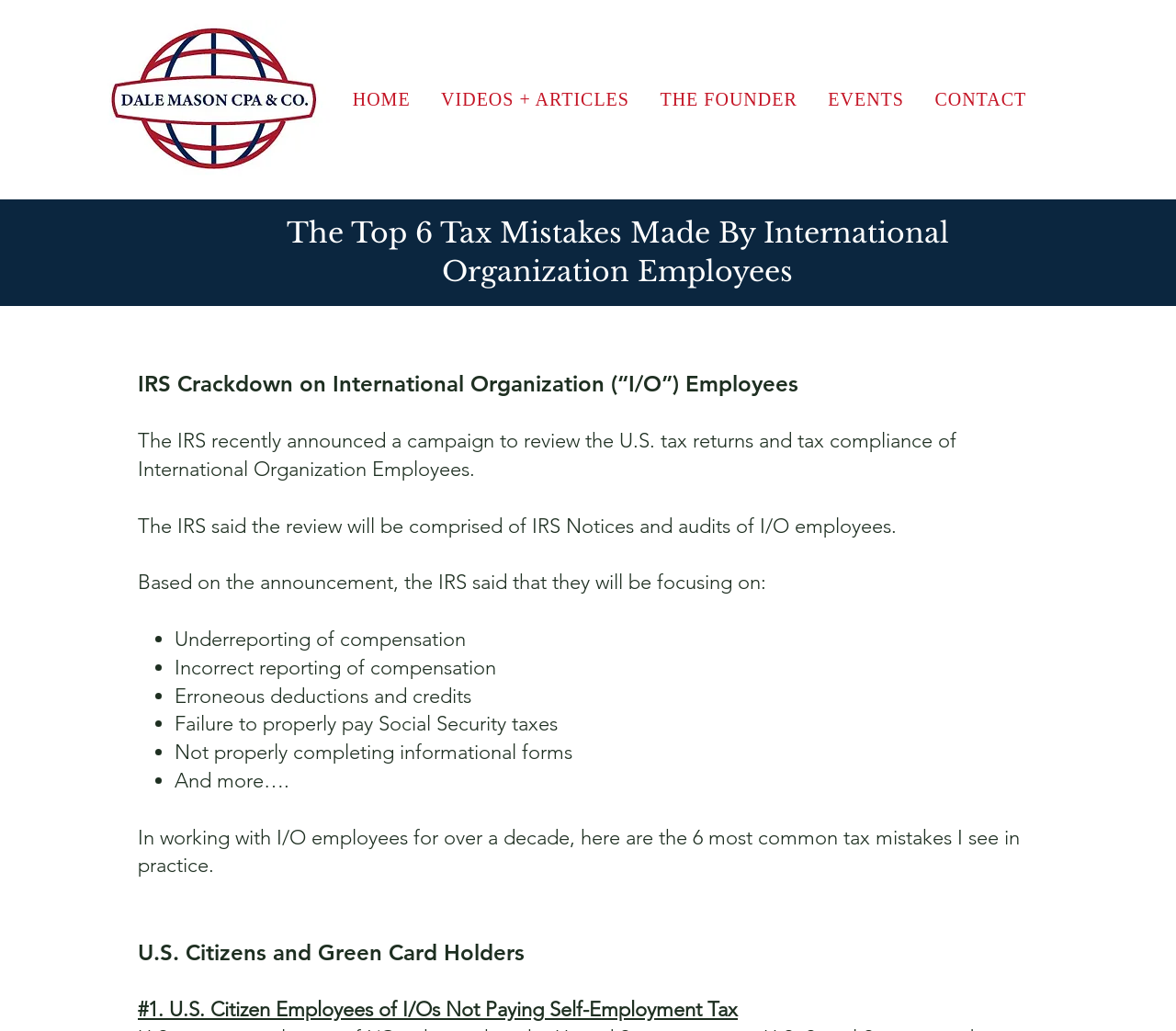What is the IRS focusing on?
Using the visual information, respond with a single word or phrase.

6 tax mistakes